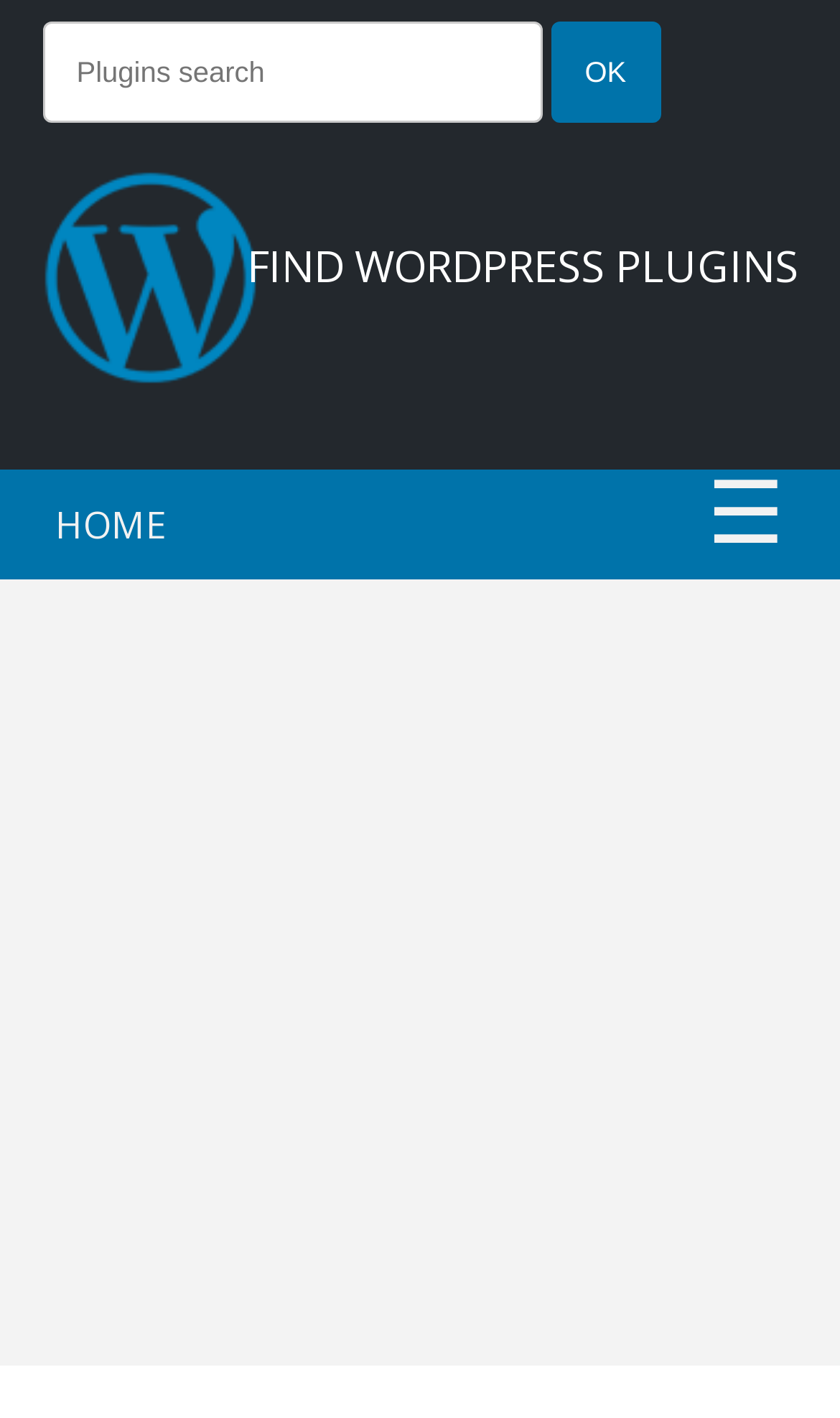Using the given description, provide the bounding box coordinates formatted as (top-left x, top-left y, bottom-right x, bottom-right y), with all values being floating point numbers between 0 and 1. Description: name="ok" value="OK"

[0.655, 0.015, 0.787, 0.087]